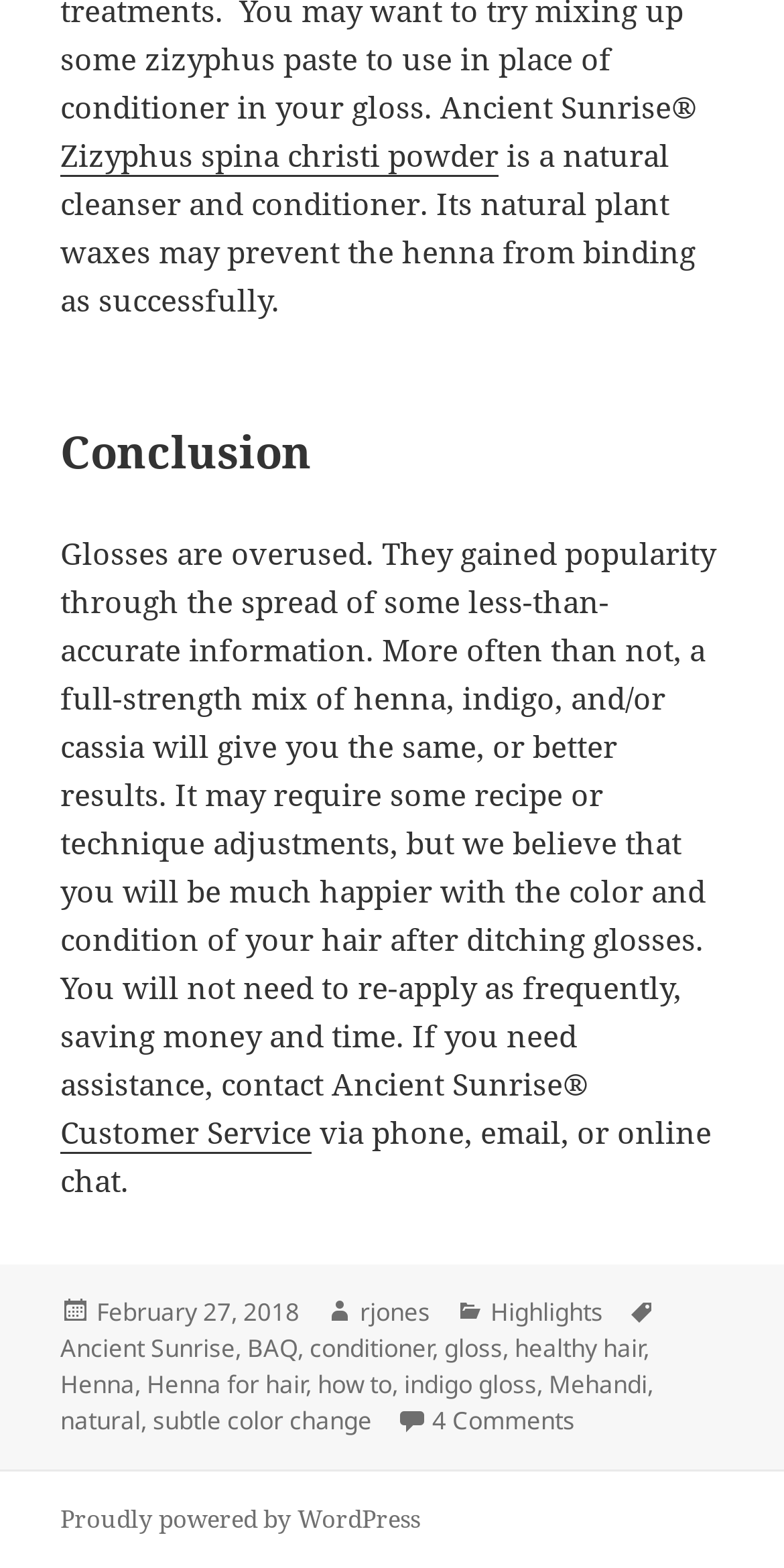How can I contact Ancient Sunrise?
Look at the image and respond with a single word or a short phrase.

via phone, email, or online chat